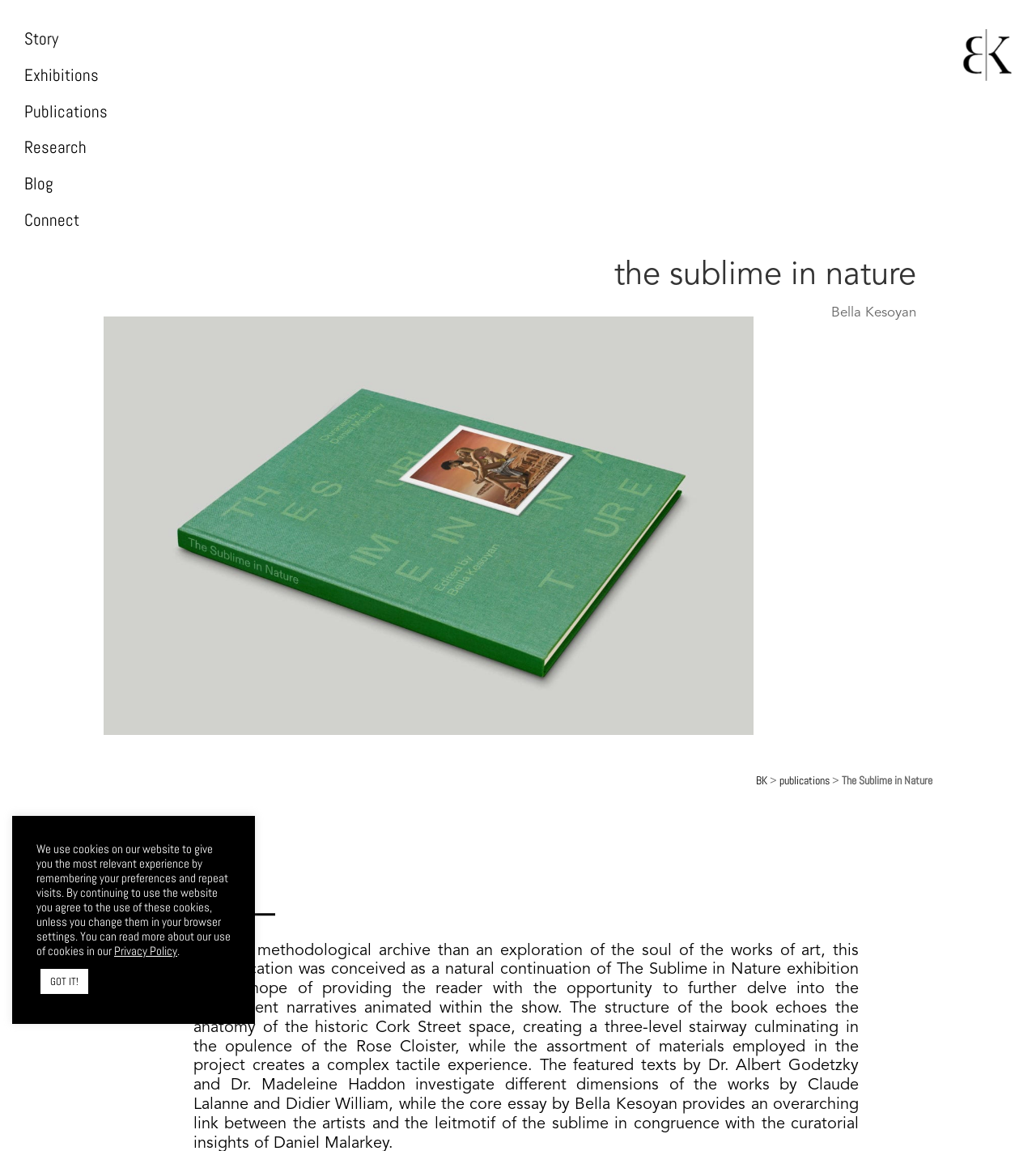Give a succinct answer to this question in a single word or phrase: 
What is the text of the button at the bottom?

GOT IT!